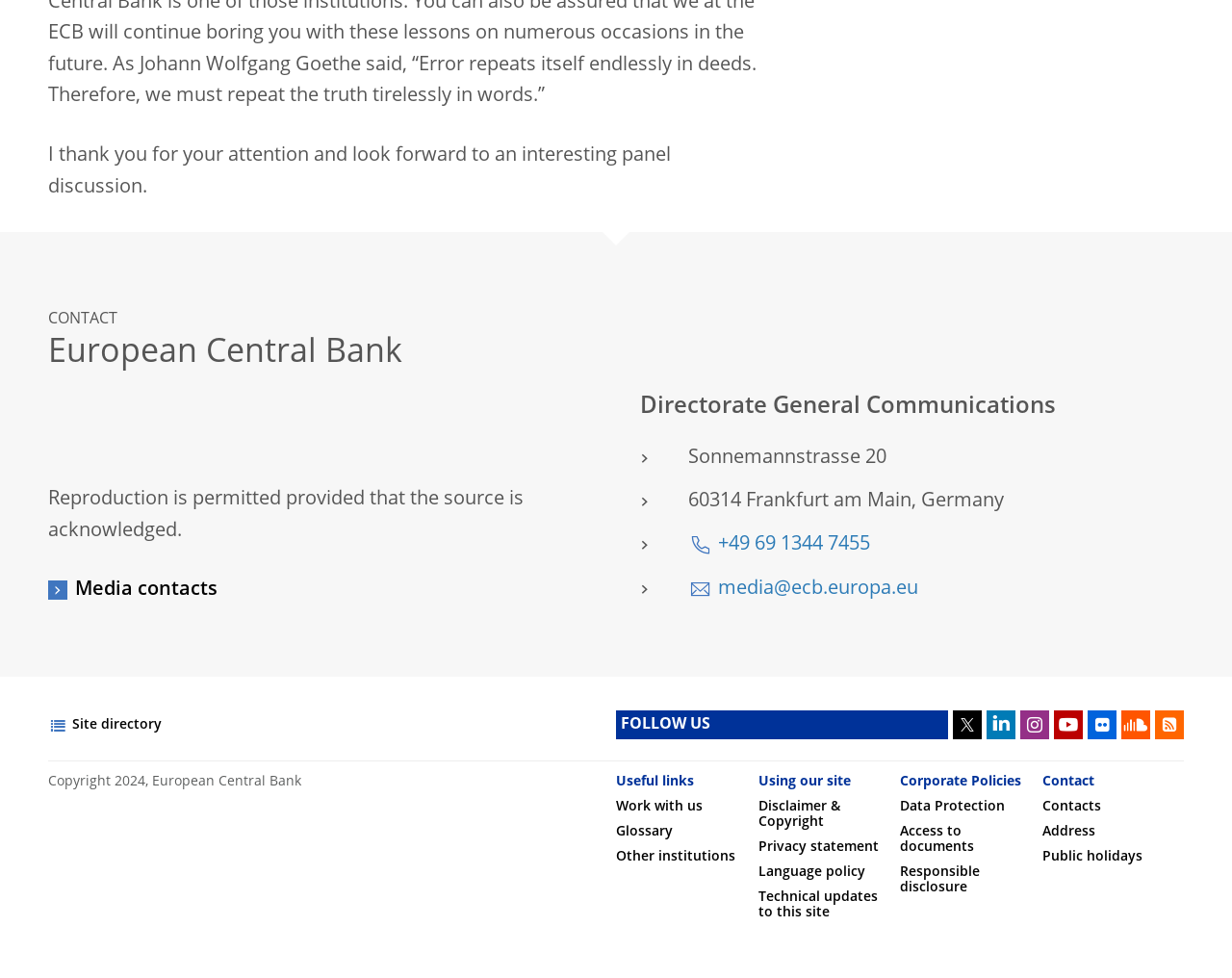Locate the bounding box coordinates of the clickable element to fulfill the following instruction: "Visit Site directory". Provide the coordinates as four float numbers between 0 and 1 in the format [left, top, right, bottom].

[0.059, 0.726, 0.131, 0.758]